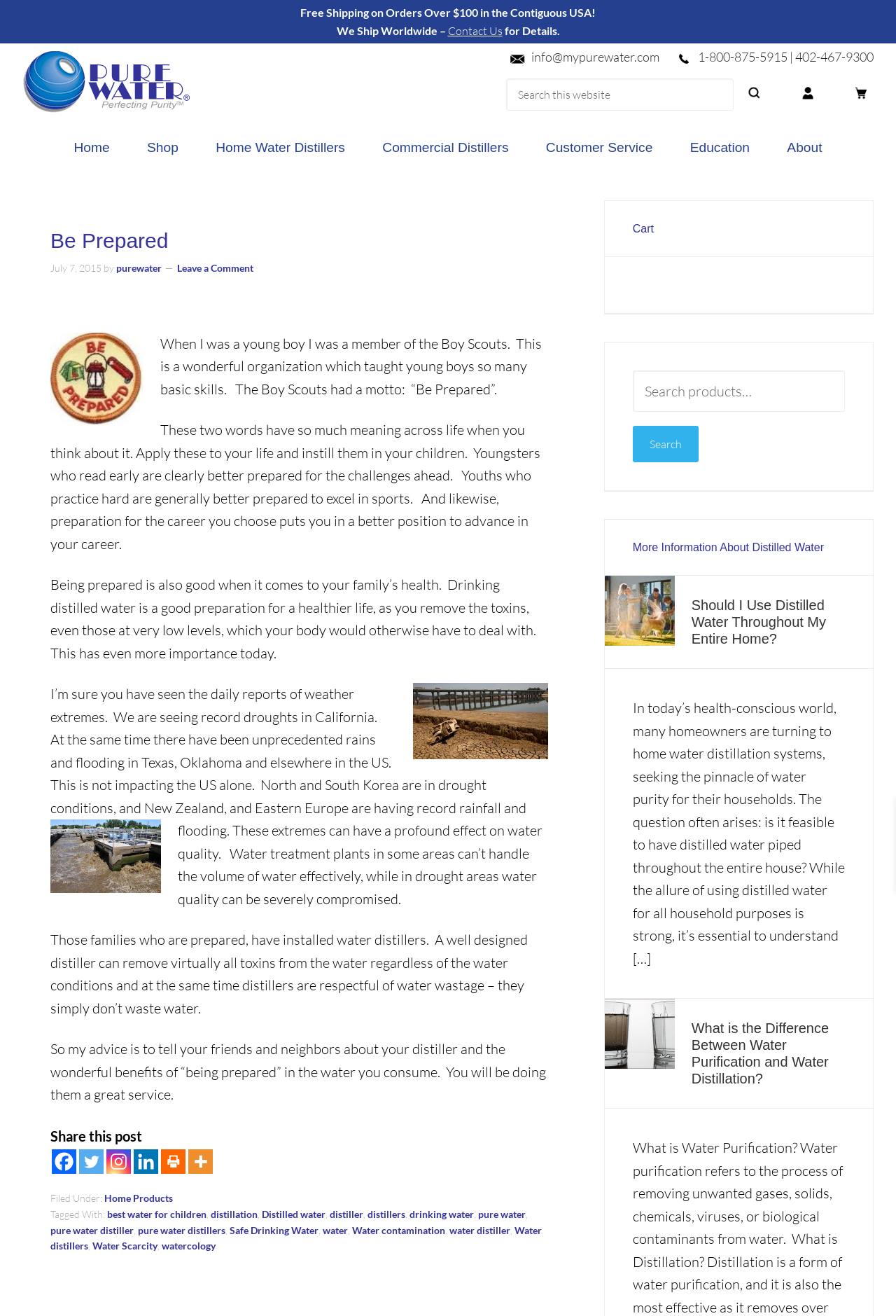What is the topic of the article?
Please provide a single word or phrase as your answer based on the image.

Being prepared with distilled water